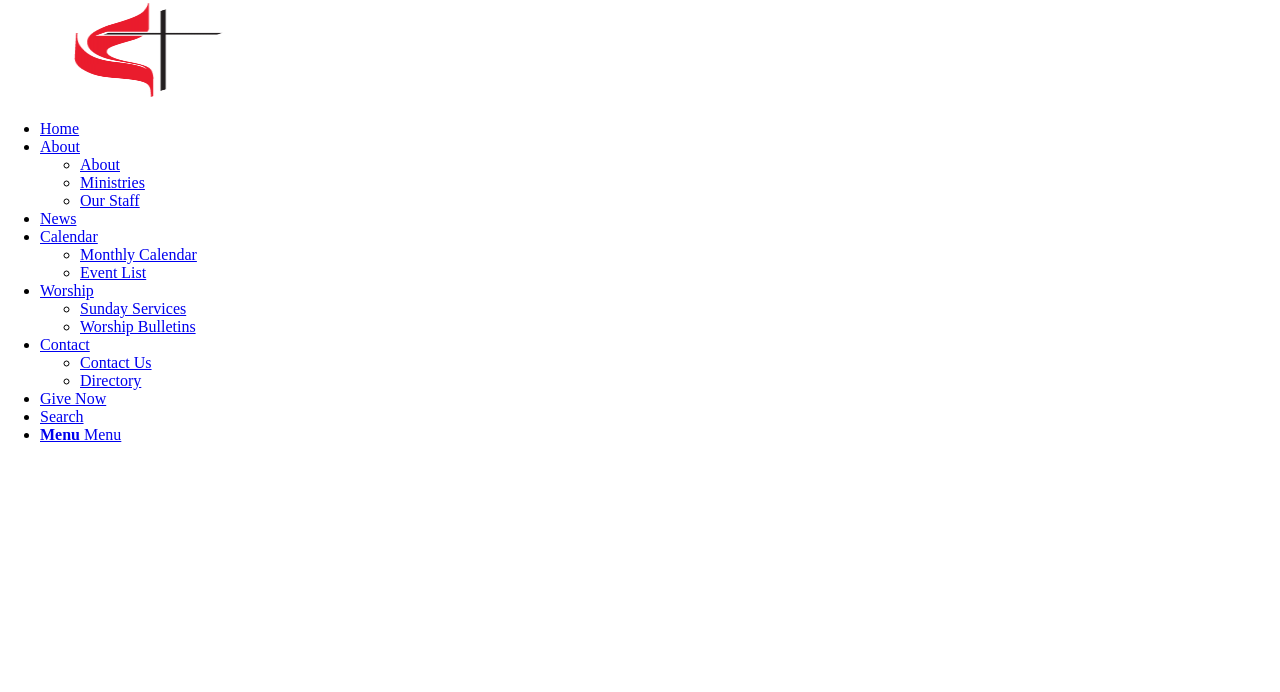Please provide a comprehensive answer to the question based on the screenshot: What is the second menu item?

I determined the answer by looking at the menu element and its child elements. The second menu item is 'About', which has a link and a submenu with items 'About', 'Ministries', and 'Our Staff'.